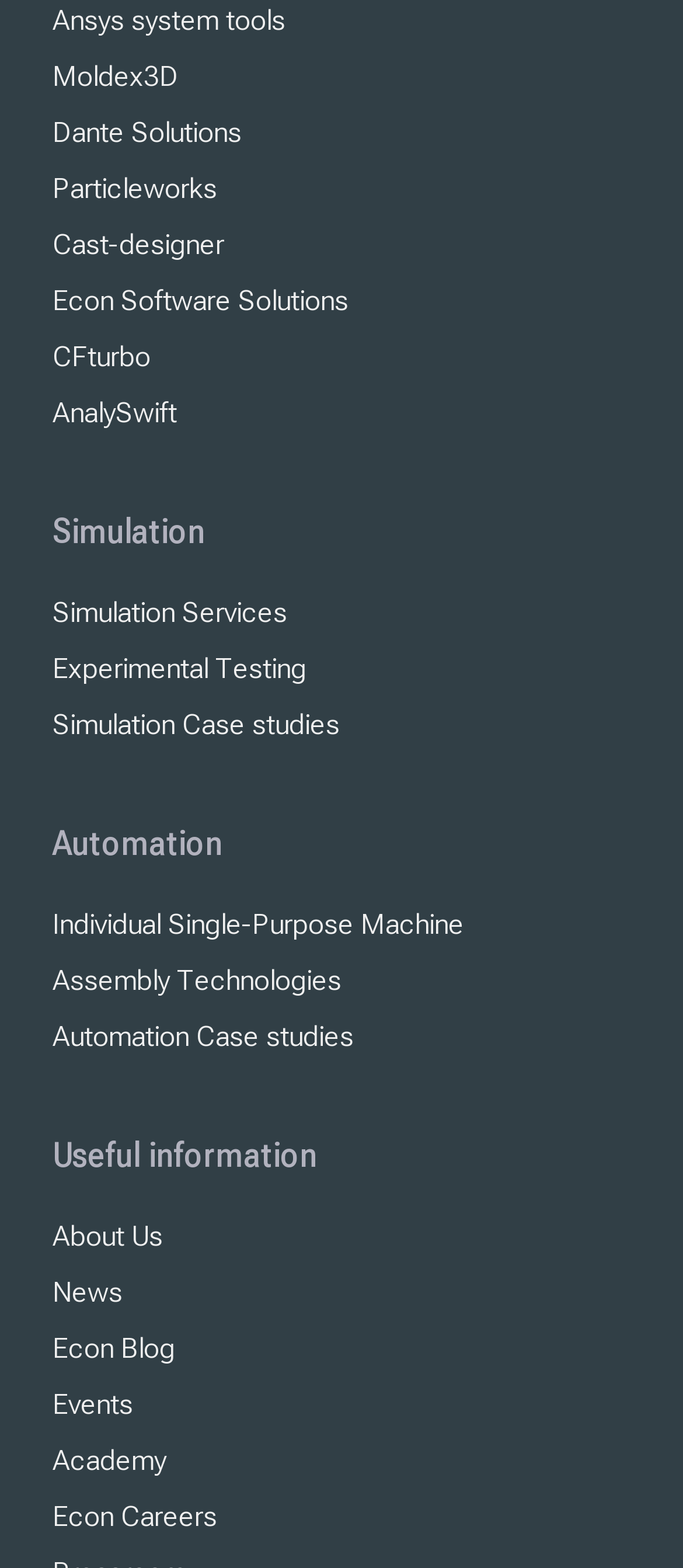Find the bounding box coordinates for the element that must be clicked to complete the instruction: "Learn about the company on About Us". The coordinates should be four float numbers between 0 and 1, indicated as [left, top, right, bottom].

[0.077, 0.777, 0.238, 0.798]